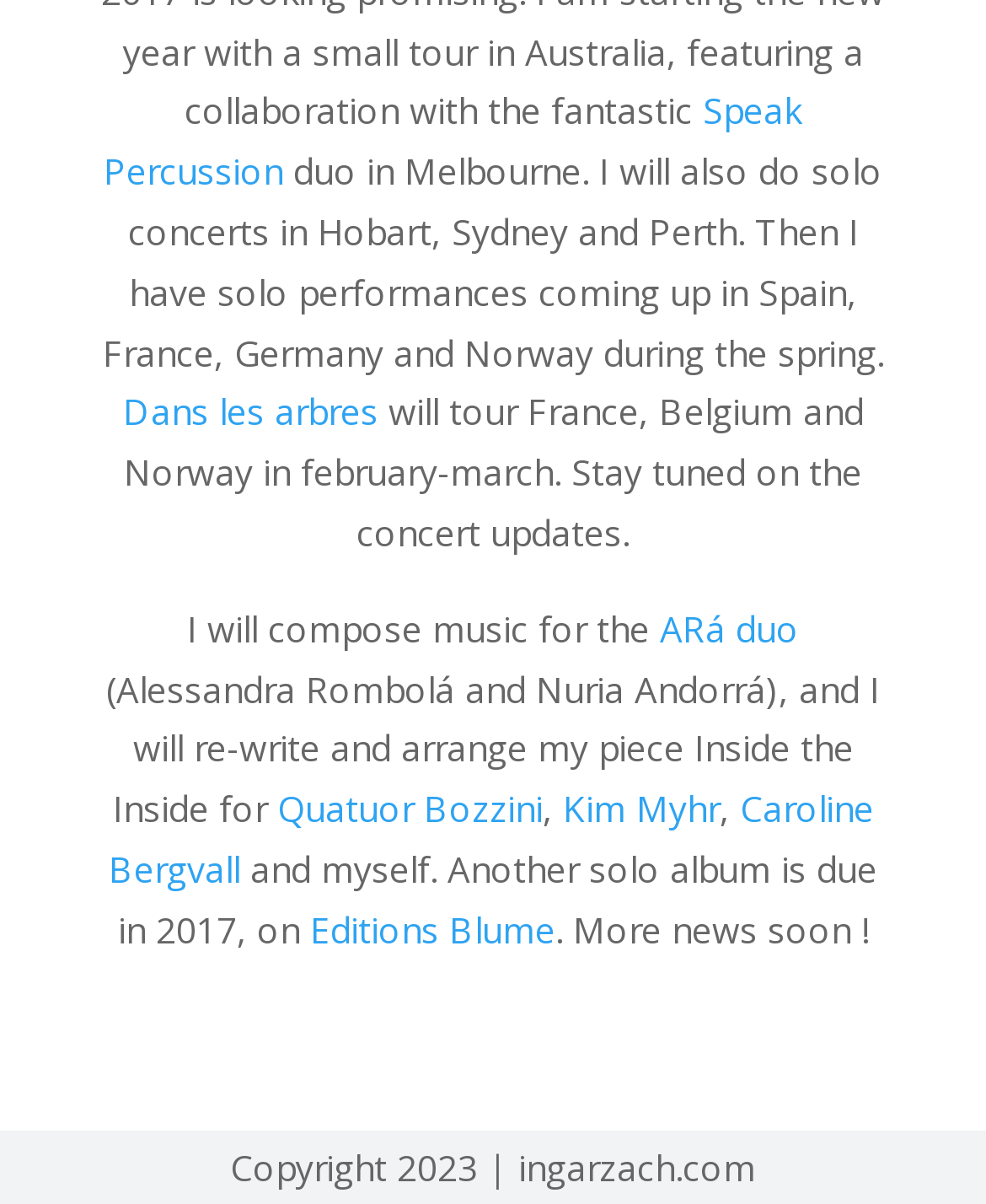Who is the musician collaborating with for a solo album?
Refer to the image and provide a concise answer in one word or phrase.

Editions Blume